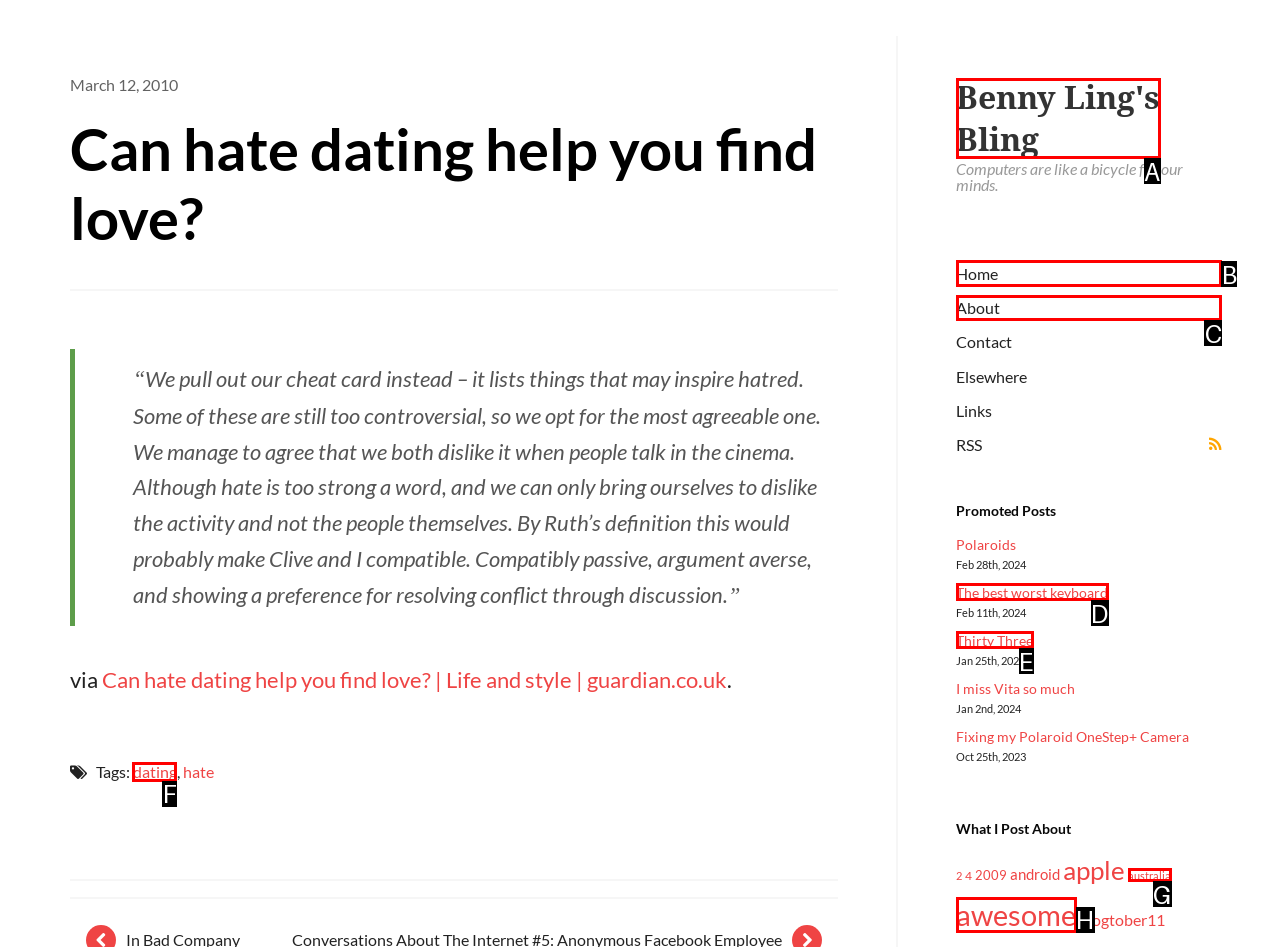From the given choices, identify the element that matches: Home
Answer with the letter of the selected option.

B